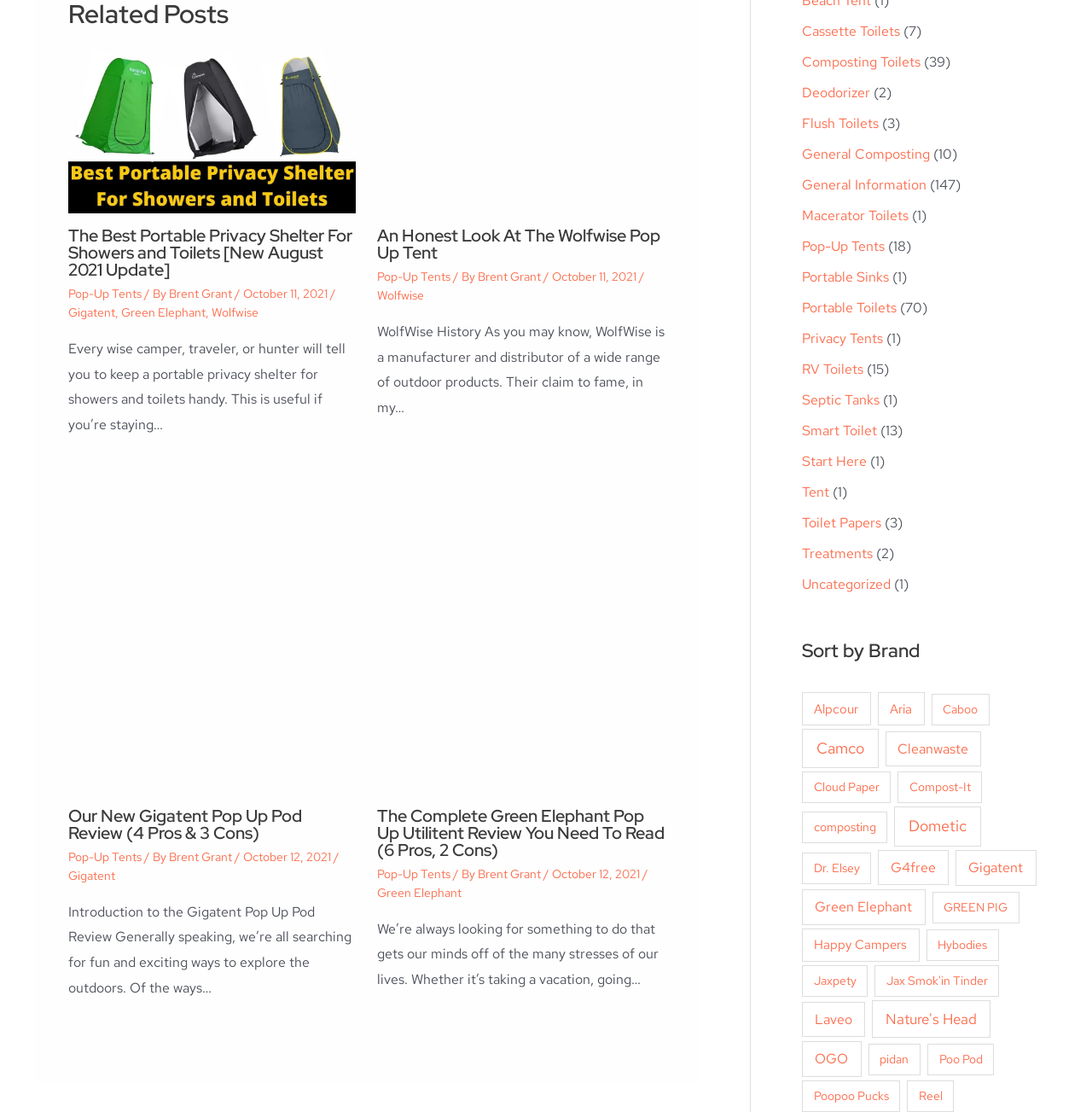What is the topic of the first article?
Please answer the question with as much detail and depth as you can.

The first article is about portable privacy shelters for showers and toilets, as indicated by the heading 'The Best Portable Privacy Shelter For Showers and Toilets [New August 2021 Update]' and the image with the same title.